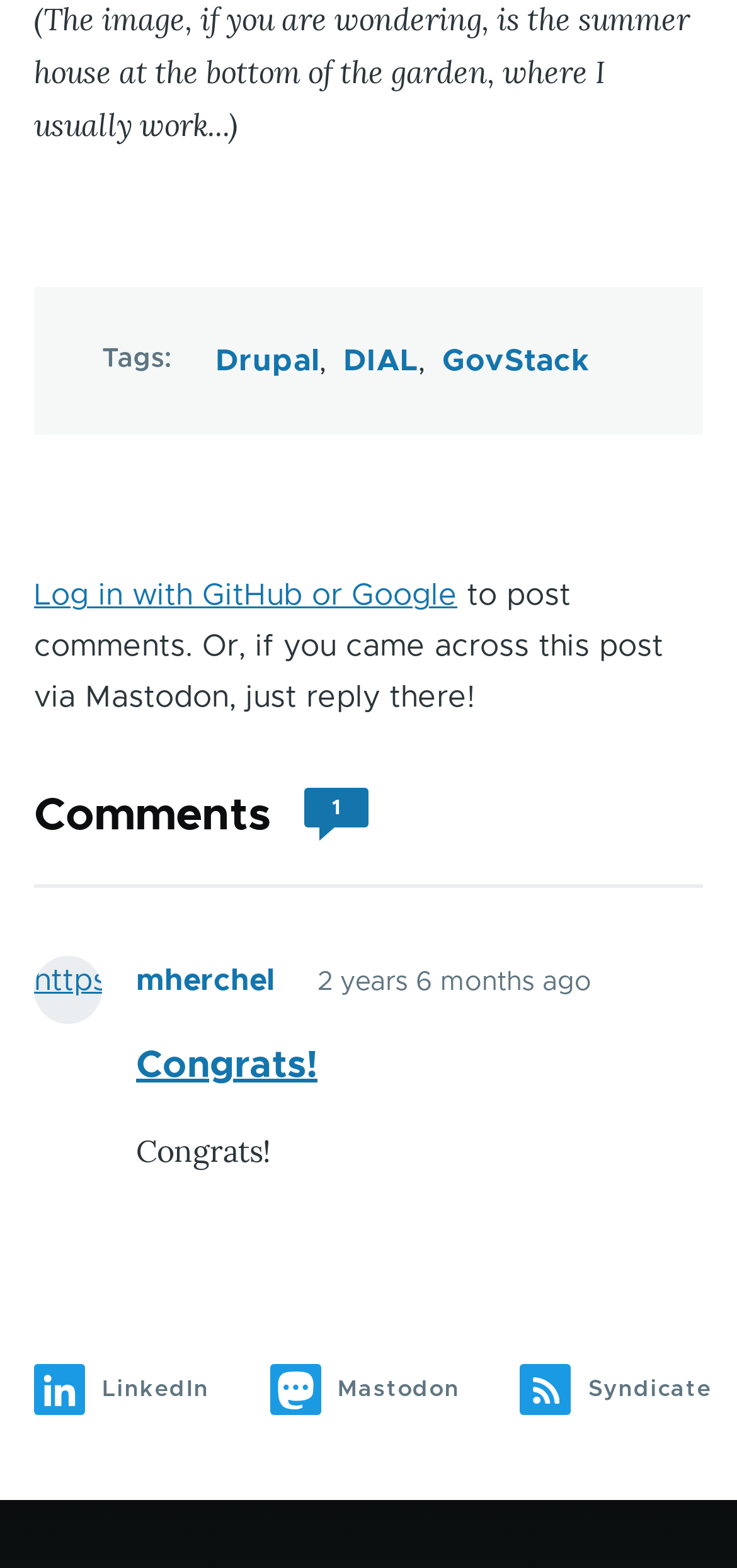Pinpoint the bounding box coordinates of the area that must be clicked to complete this instruction: "Log in with GitHub or Google".

[0.046, 0.37, 0.621, 0.39]